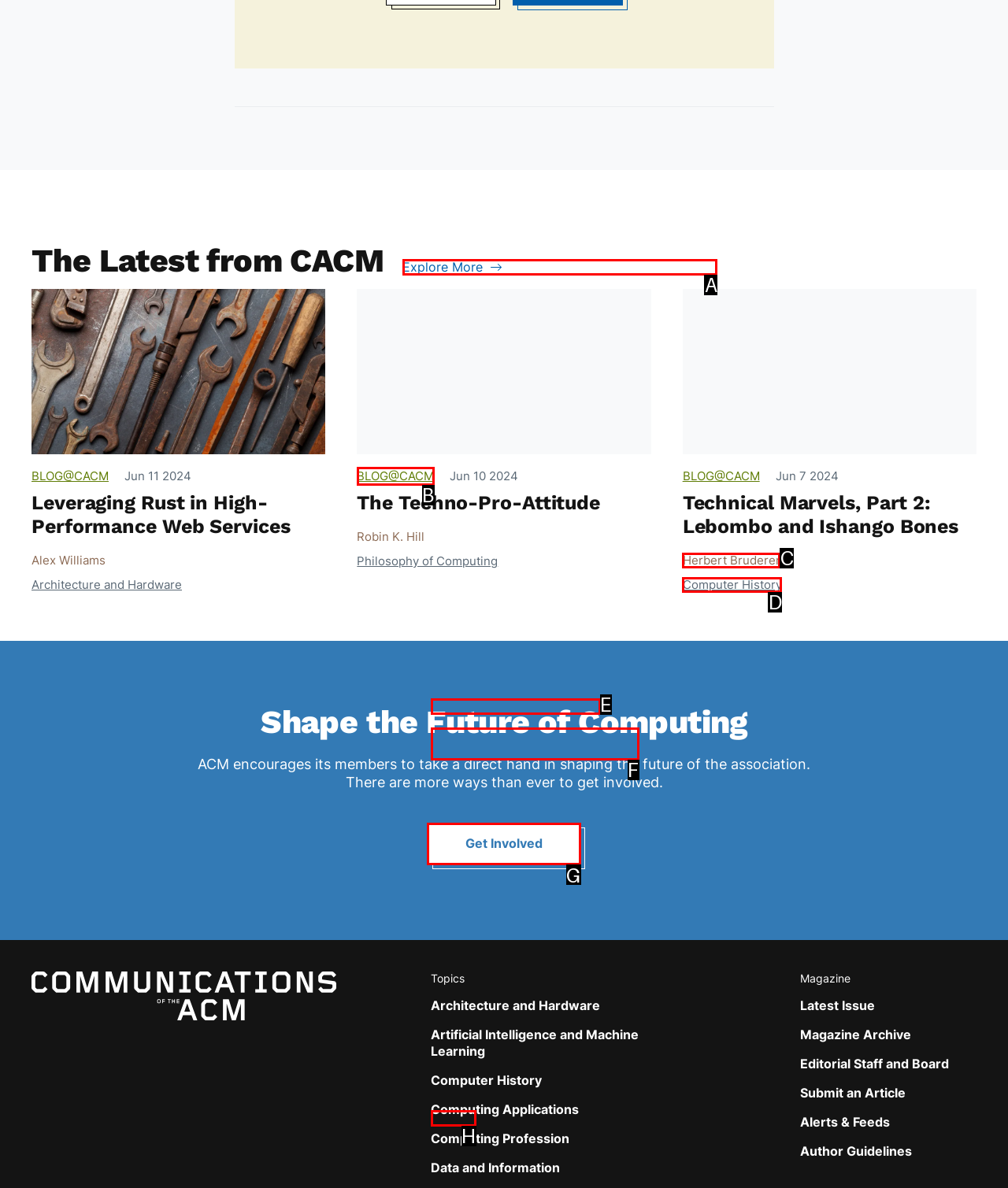Which HTML element should be clicked to fulfill the following task: Get Involved in shaping the future of computing?
Reply with the letter of the appropriate option from the choices given.

G